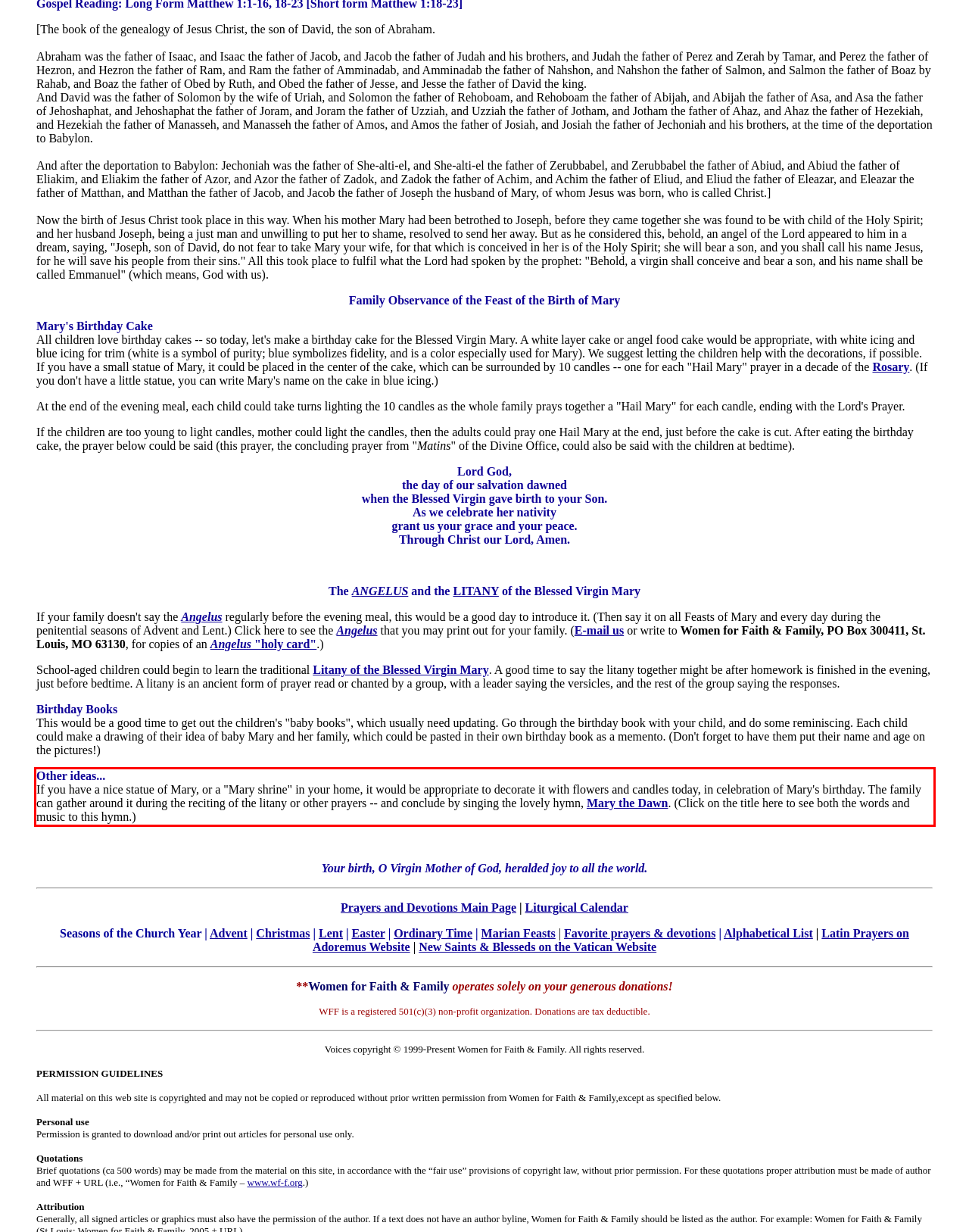Analyze the webpage screenshot and use OCR to recognize the text content in the red bounding box.

Other ideas... If you have a nice statue of Mary, or a "Mary shrine" in your home, it would be appropriate to decorate it with flowers and candles today, in celebration of Mary's birthday. The family can gather around it during the reciting of the litany or other prayers -- and conclude by singing the lovely hymn, Mary the Dawn. (Click on the title here to see both the words and music to this hymn.)